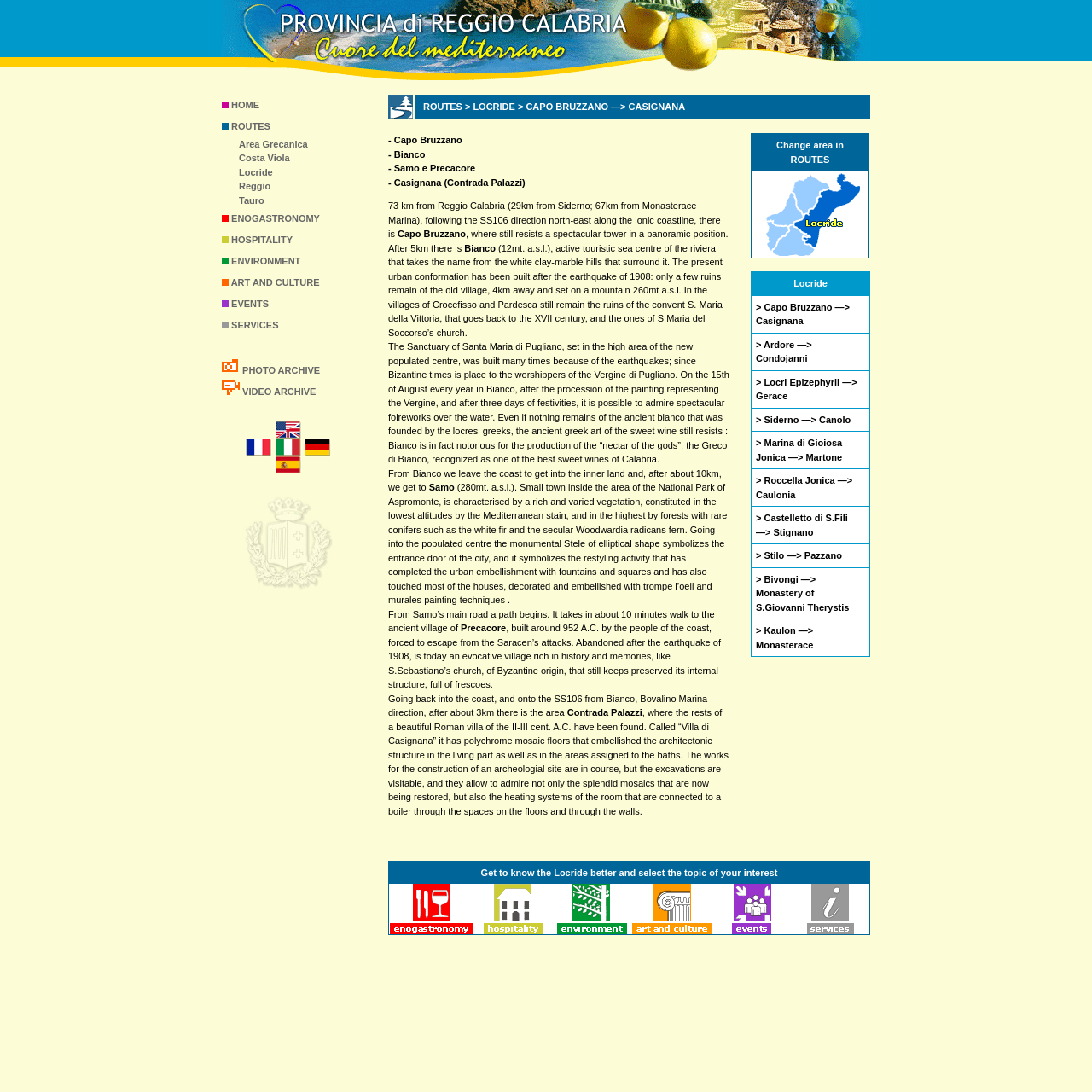How many subcategories are under ENOGASTRONOMY?
Please ensure your answer is as detailed and informative as possible.

After examining the webpage, I did not find any subcategories under ENOGASTRONOMY. It is a standalone link under the 'HOME ROUTES' section.